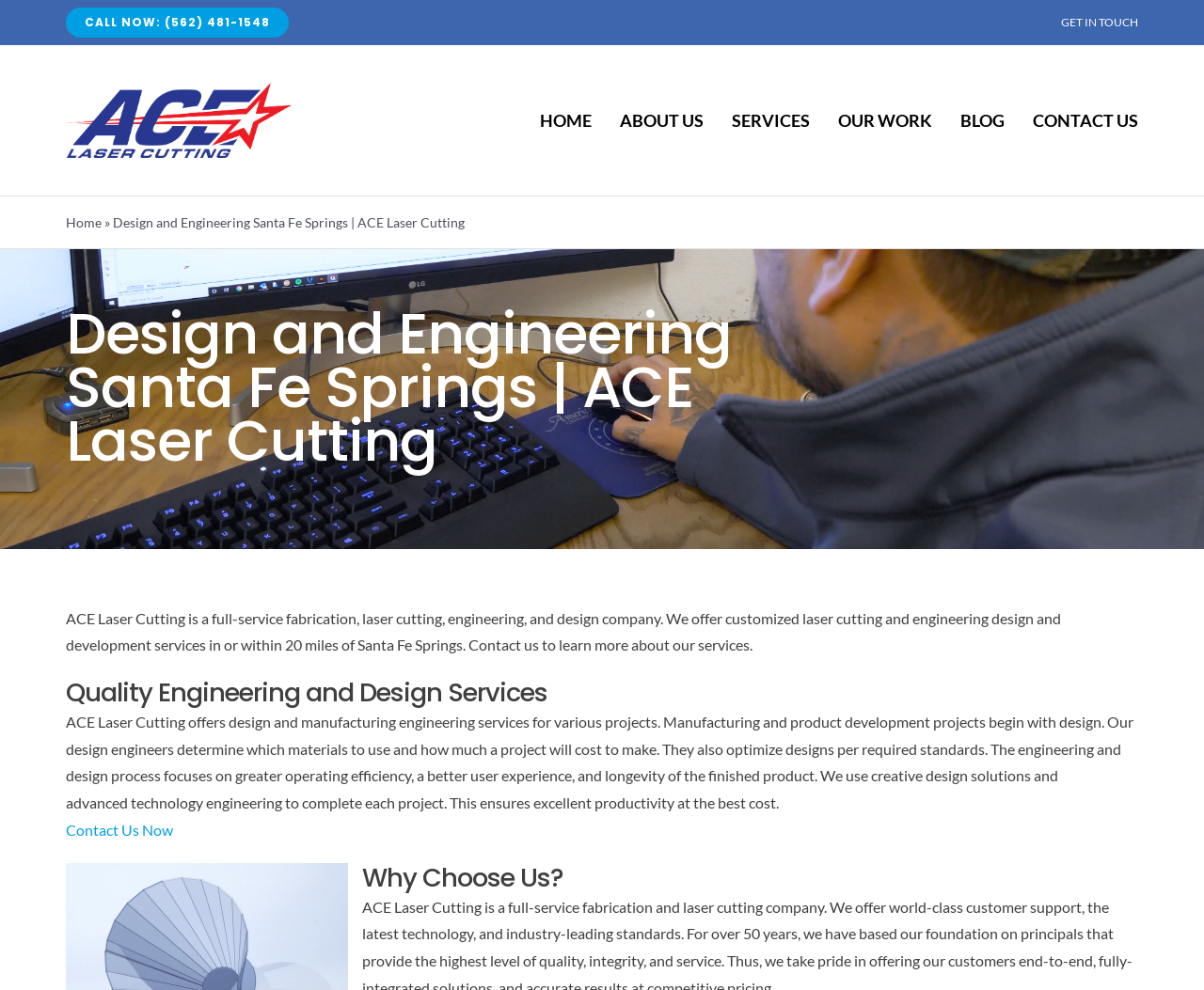Can you specify the bounding box coordinates of the area that needs to be clicked to fulfill the following instruction: "Click the CALL NOW button"?

[0.055, 0.008, 0.24, 0.038]